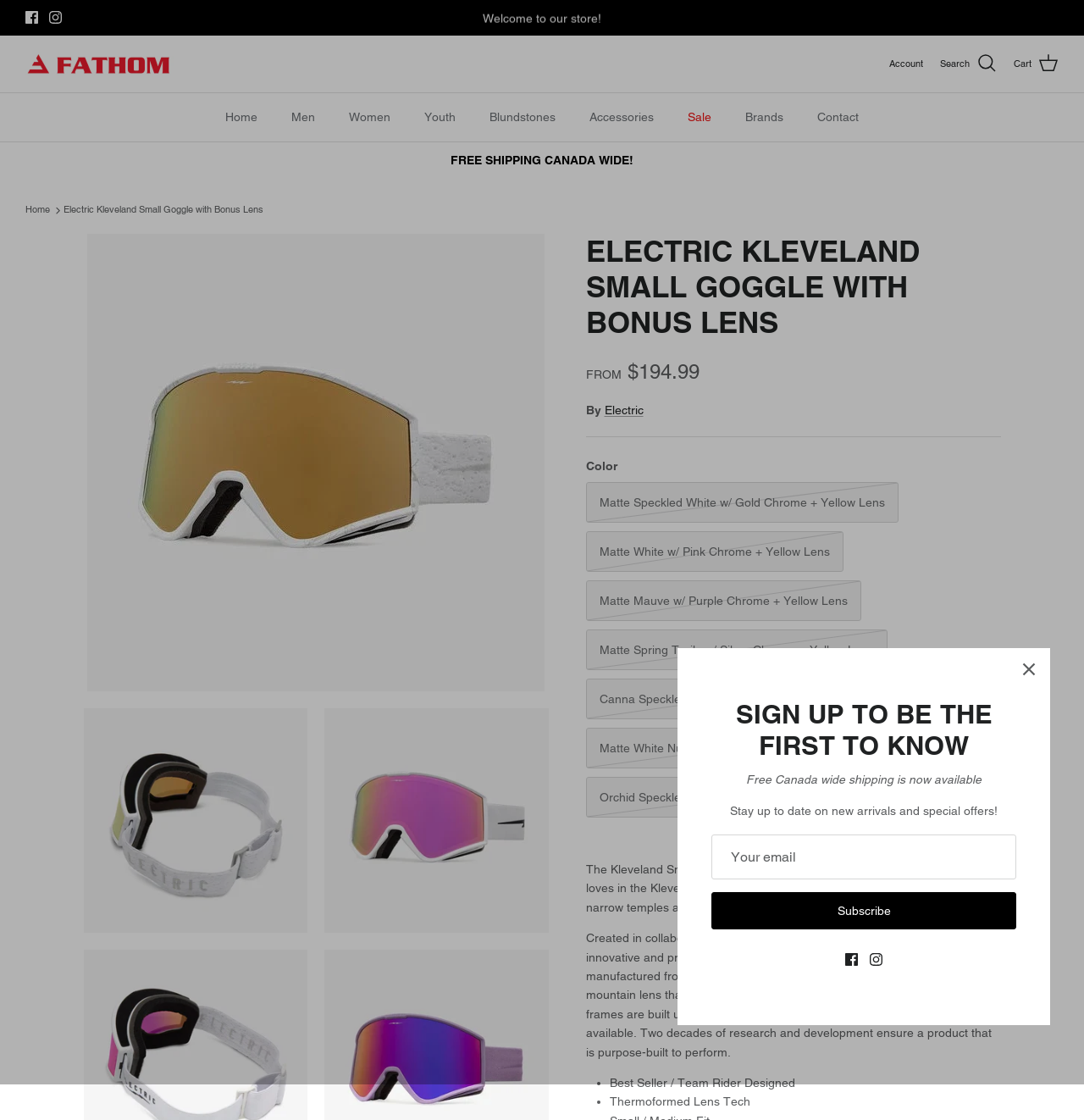Specify the bounding box coordinates of the area to click in order to execute this command: 'Read the 'All Posts' blog'. The coordinates should consist of four float numbers ranging from 0 to 1, and should be formatted as [left, top, right, bottom].

None